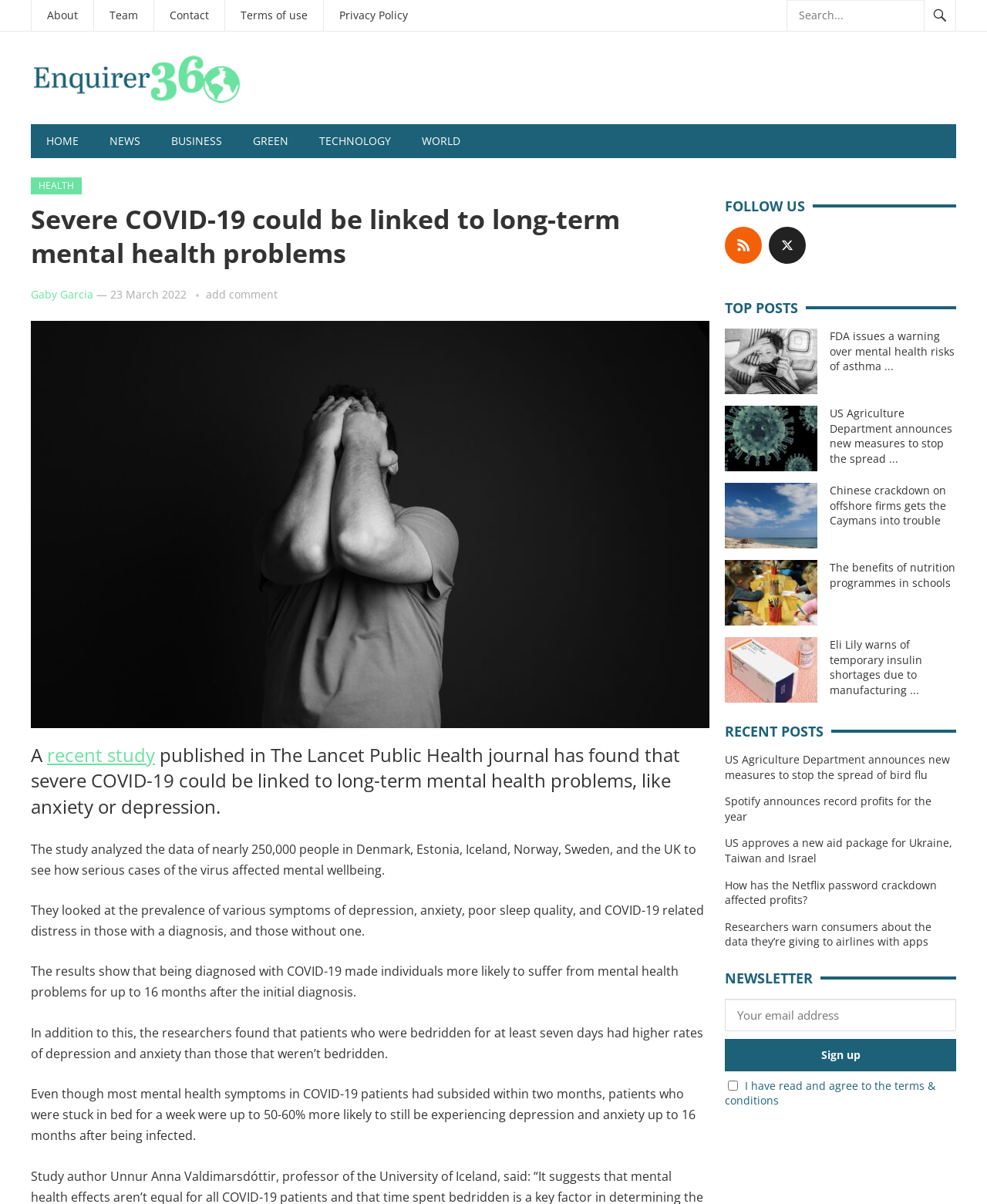Please identify the bounding box coordinates of the element's region that I should click in order to complete the following instruction: "Go to the home page". The bounding box coordinates consist of four float numbers between 0 and 1, i.e., [left, top, right, bottom].

[0.031, 0.103, 0.095, 0.131]